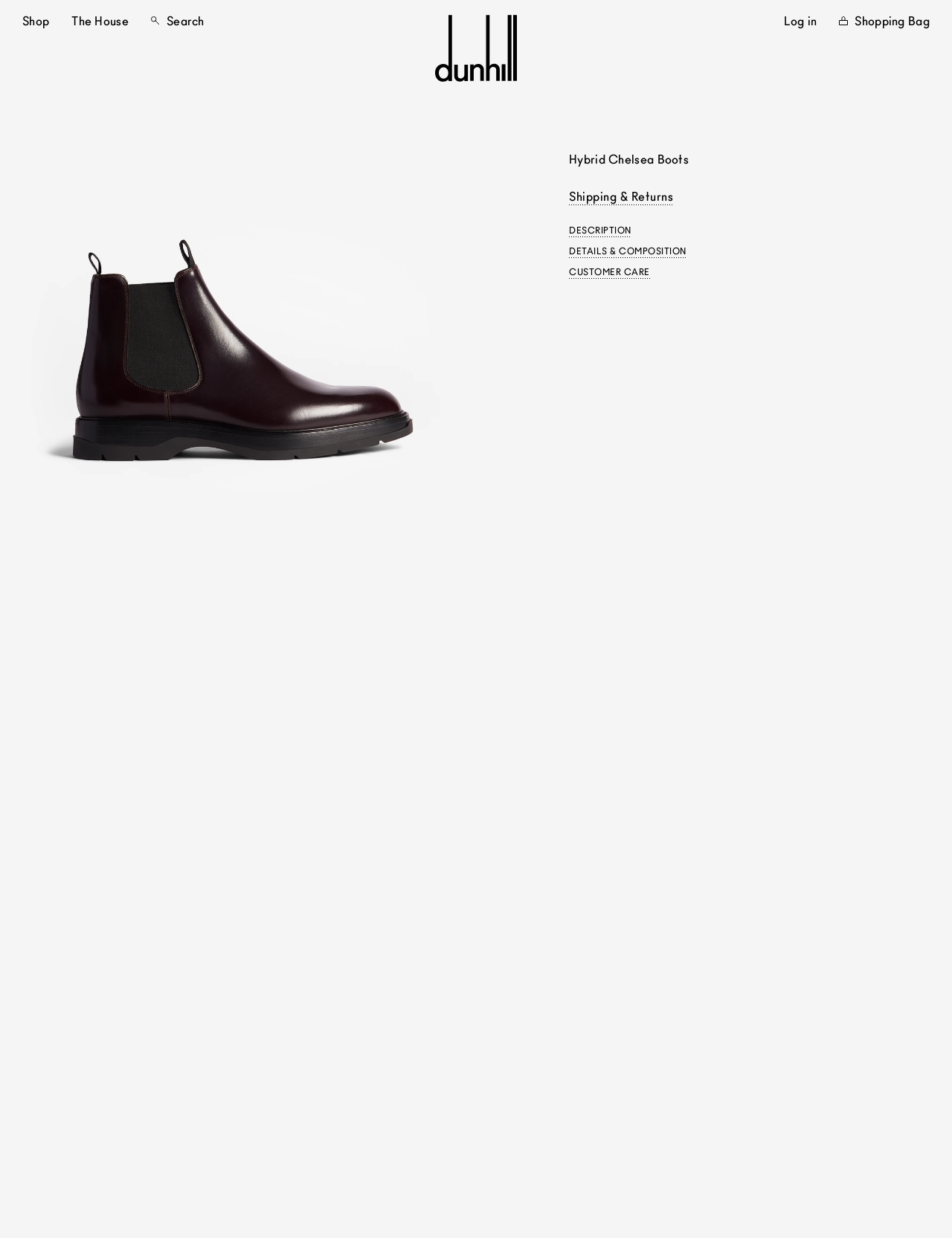Illustrate the webpage thoroughly, mentioning all important details.

The webpage is about dunhill's Men's Burgundy Hybrid Chelsea Boots. At the top left, there are three buttons: "Shop", "The House", and "Search", with a small image between the "Search" button and the "The House" button. To the right of these buttons, there is a link with an accompanying image. 

On the top right, there is a "Log in" link. Next to it, there is a status indicator with a button labeled "No items" and a "Shopping Bag" text. Below the "No items" button, there are five small images of the boots from different angles.

The main content of the webpage is located in the middle, where there is a large image of the boots. Below the image, there is a heading "Hybrid Chelsea Boots" followed by four links: "Shipping & Returns", "DESCRIPTION", "DETAILS & COMPOSITION", and "CUSTOMER CARE".

At the bottom of the page, there is a paragraph of text describing dunhill as a British men's luxury House synonymous with British craftsmanship and design.